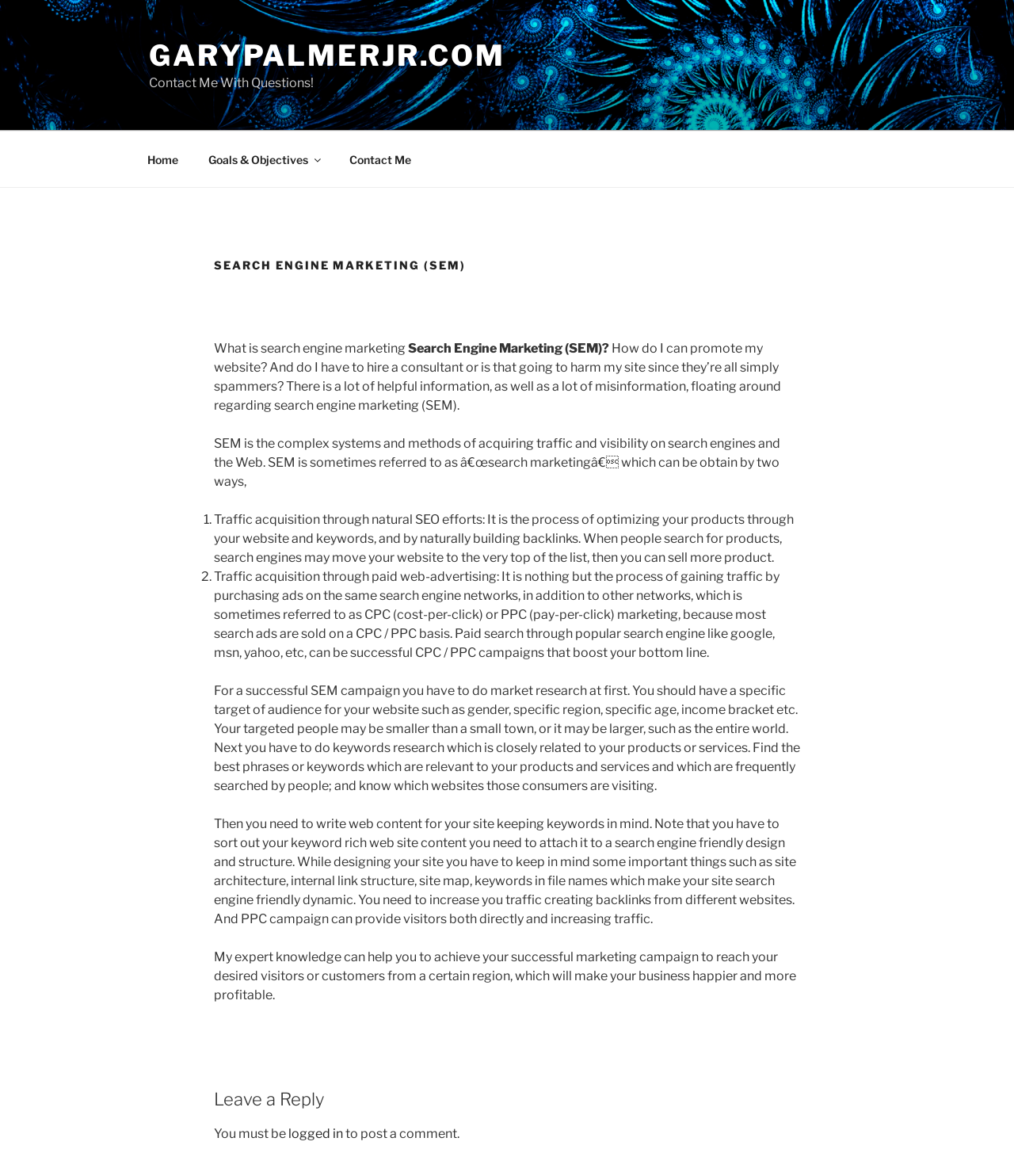What is search engine marketing?
Please ensure your answer to the question is detailed and covers all necessary aspects.

Search engine marketing (SEM) is the complex systems and methods of acquiring traffic and visibility on search engines and the Web, which can be obtained through two ways: traffic acquisition through natural SEO efforts and traffic acquisition through paid web-advertising.